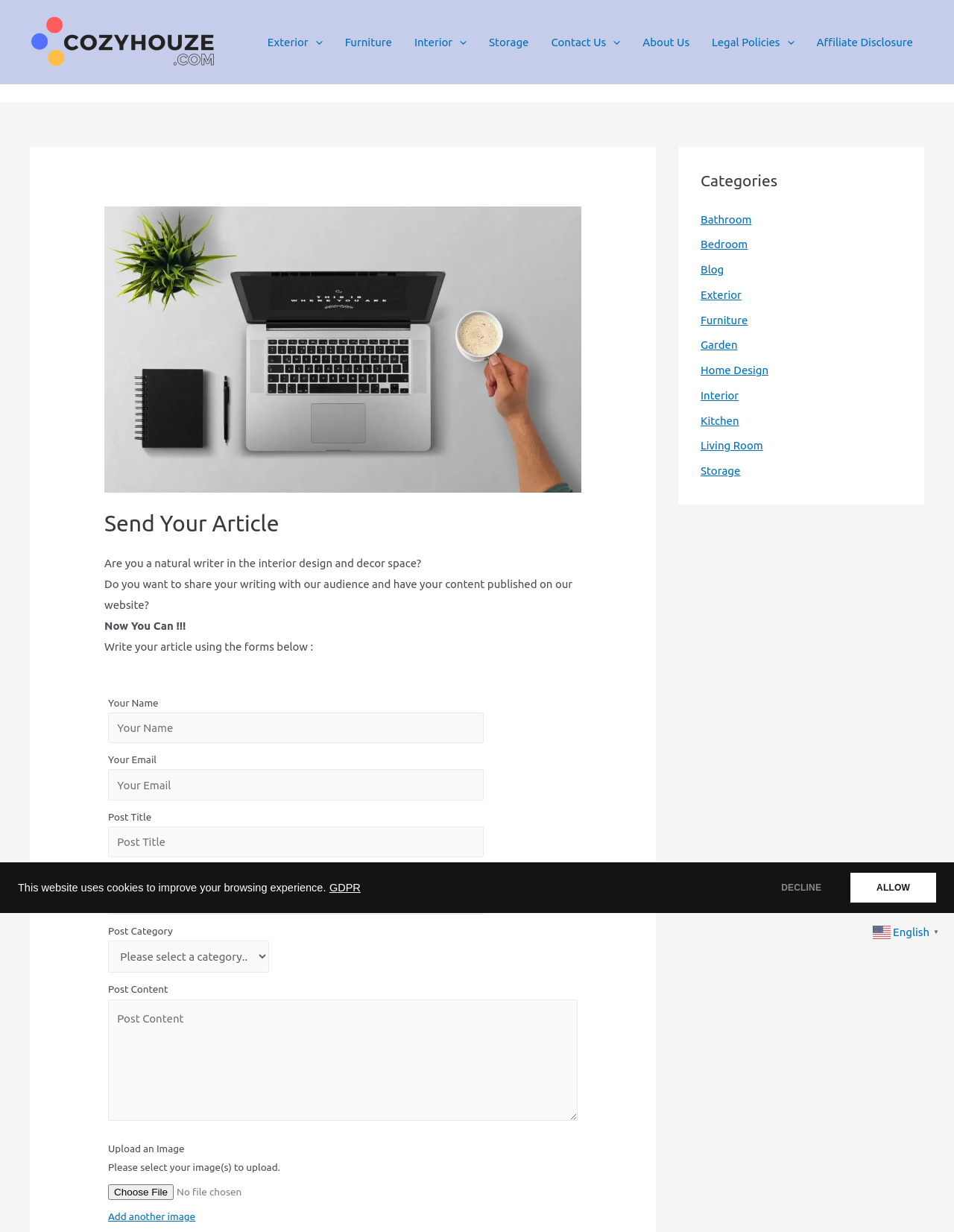Provide the bounding box coordinates, formatted as (top-left x, top-left y, bottom-right x, bottom-right y), with all values being floating point numbers between 0 and 1. Identify the bounding box of the UI element that matches the description: parent_node: Legal Policies

[0.818, 0.019, 0.832, 0.049]